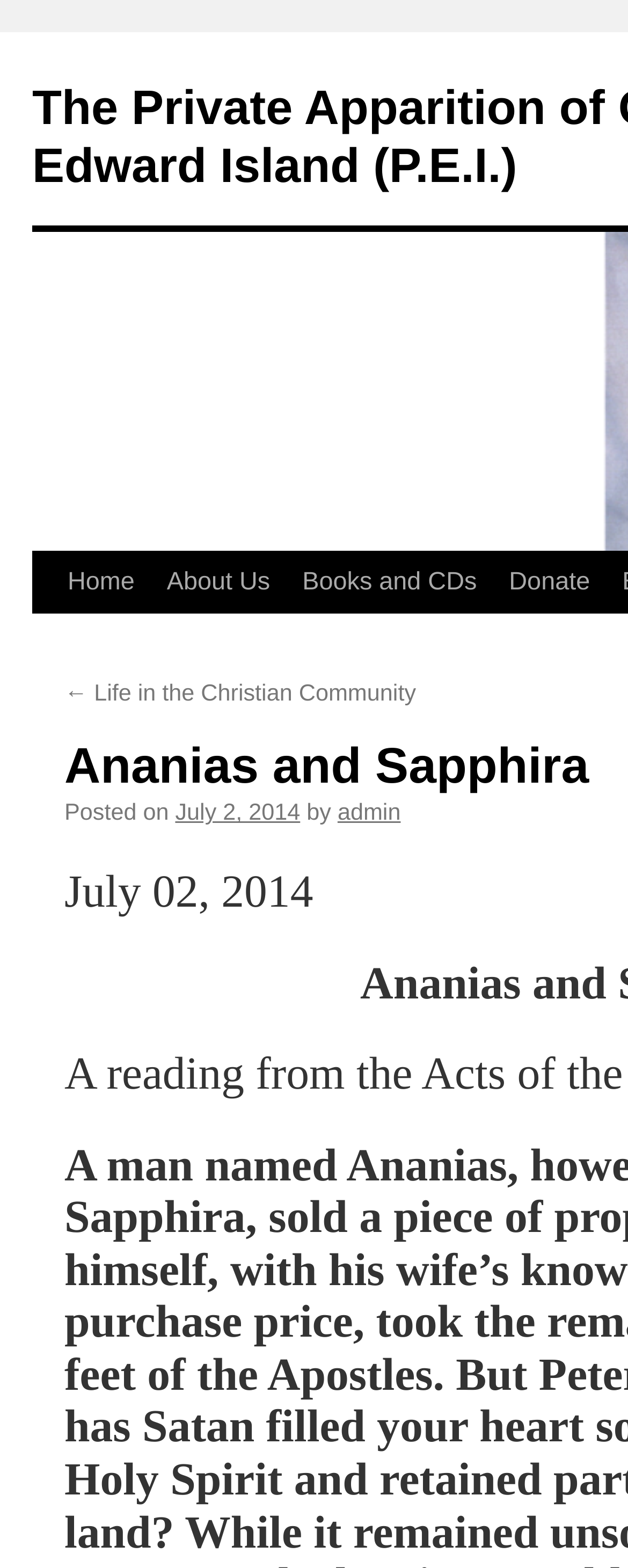Using the information shown in the image, answer the question with as much detail as possible: What is the title of the previous article?

I found the title of the previous article mentioned in the link '← Life in the Christian Community'.